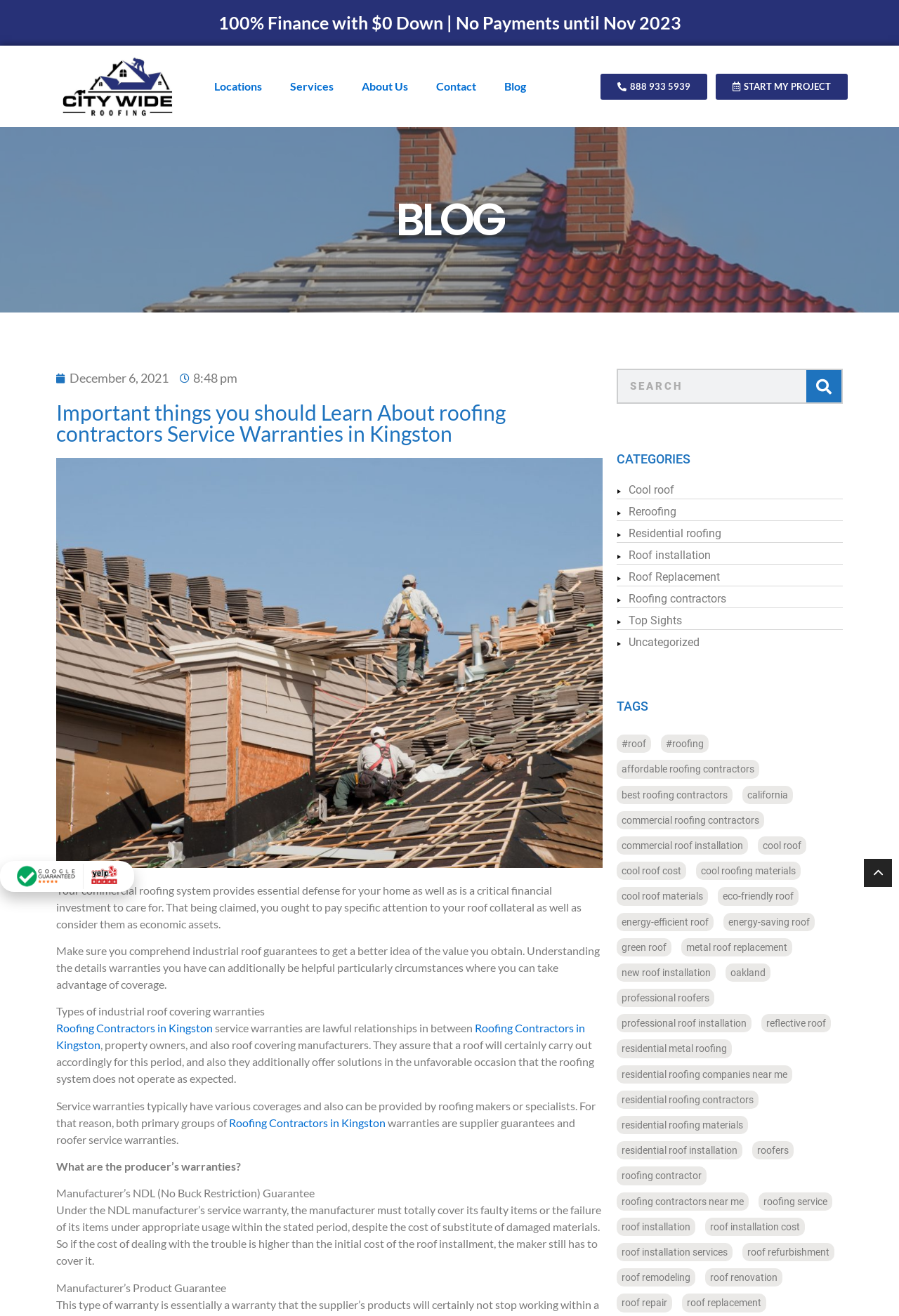What is the phone number to contact?
Respond to the question with a single word or phrase according to the image.

888 933 5939